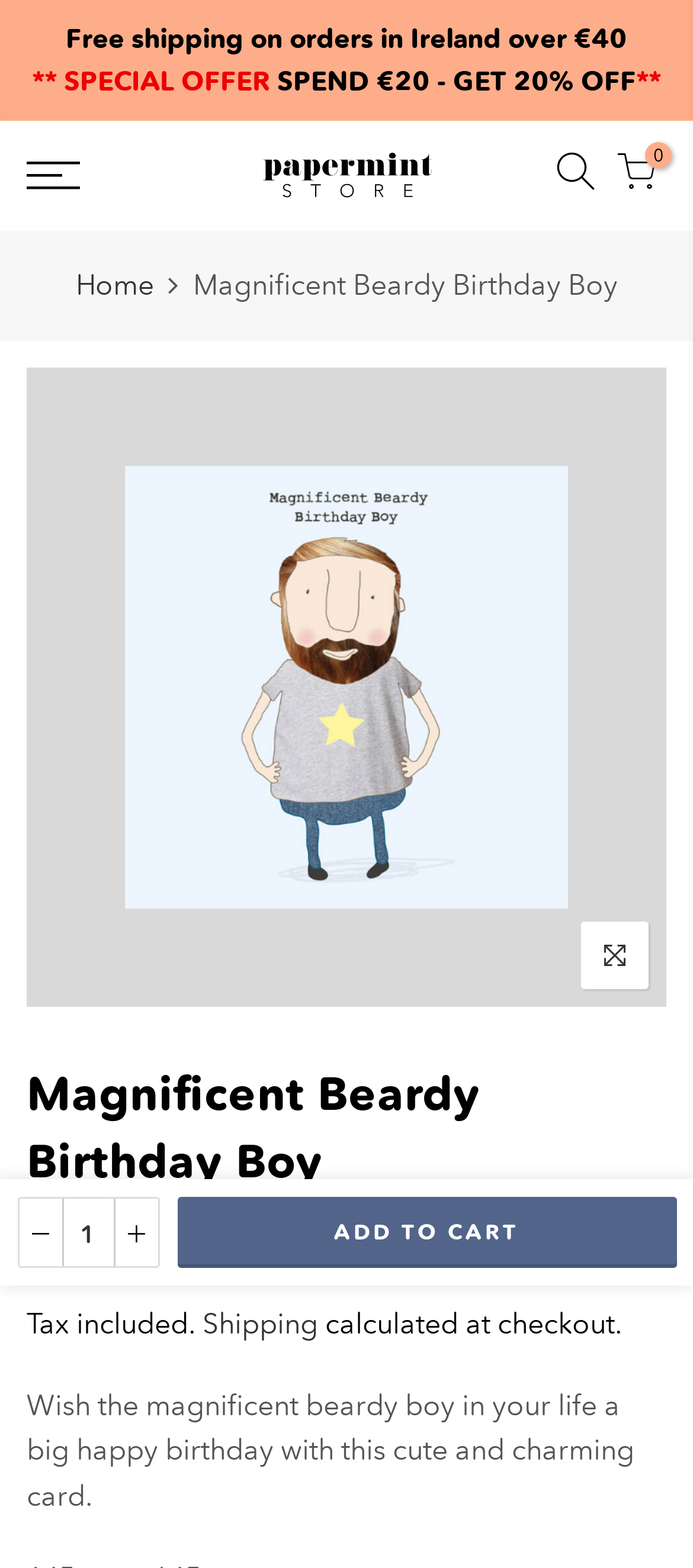Identify the bounding box coordinates for the element you need to click to achieve the following task: "Click the 'Shipping' link". Provide the bounding box coordinates as four float numbers between 0 and 1, in the form [left, top, right, bottom].

[0.292, 0.834, 0.459, 0.855]